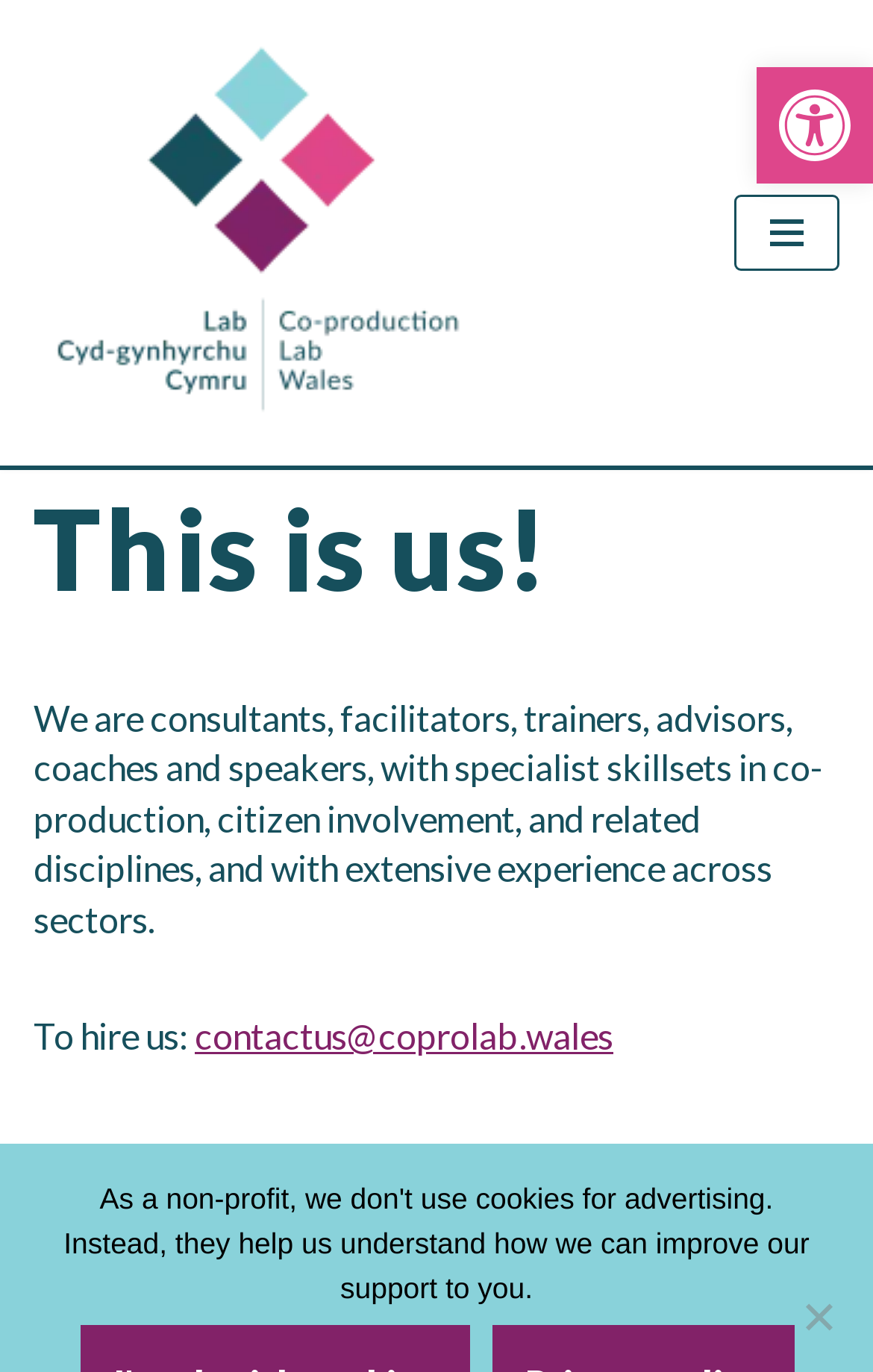Using details from the image, please answer the following question comprehensively:
What is the name of the organization?

I found the name of the organization by looking at the link element with the text 'Co-production Lab Wales' which is located at the top left of the page, and it also has a corresponding logo image.